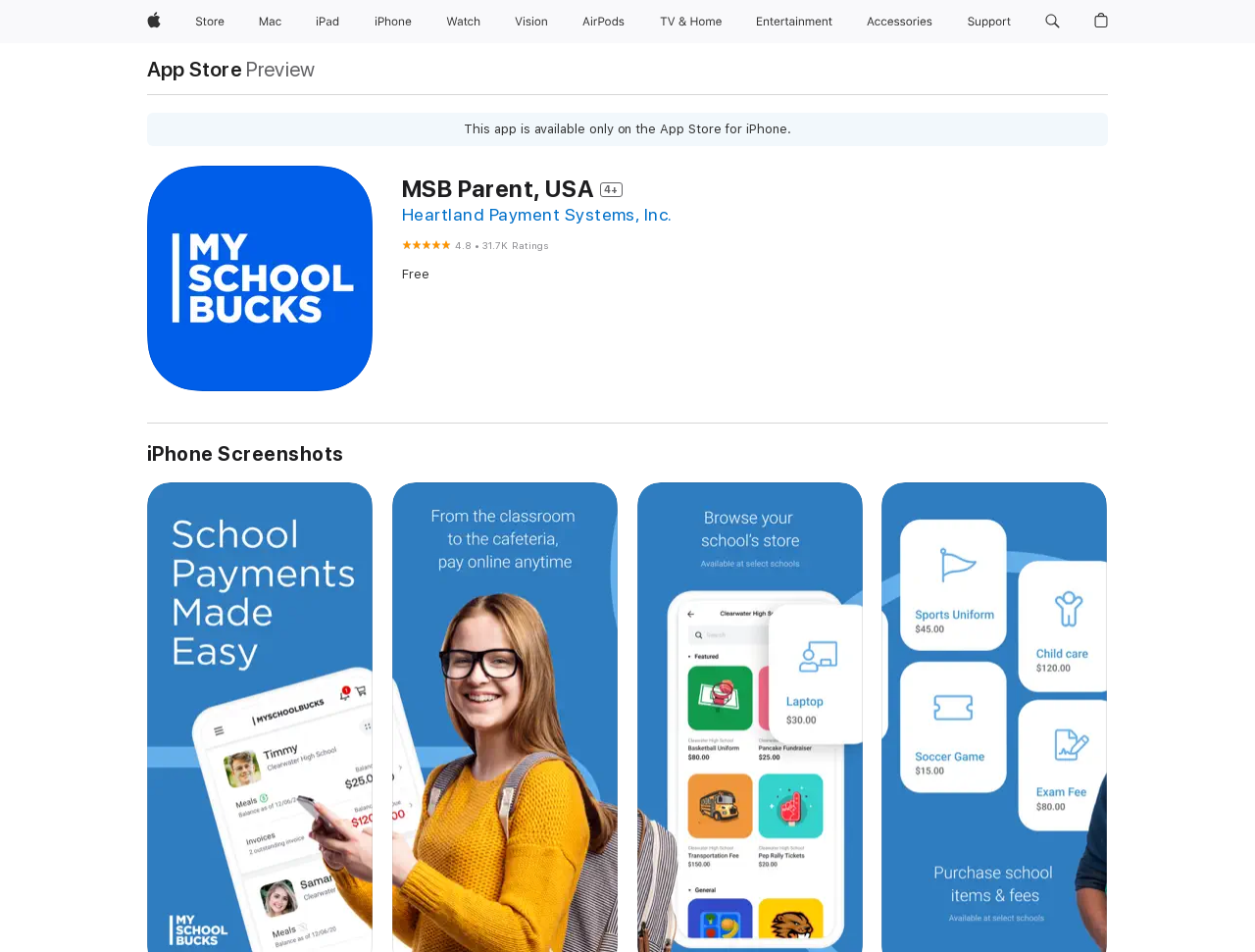Please use the details from the image to answer the following question comprehensively:
What is the price of the app?

The price of the app is mentioned as 'Free' in the static text element below the app's rating.